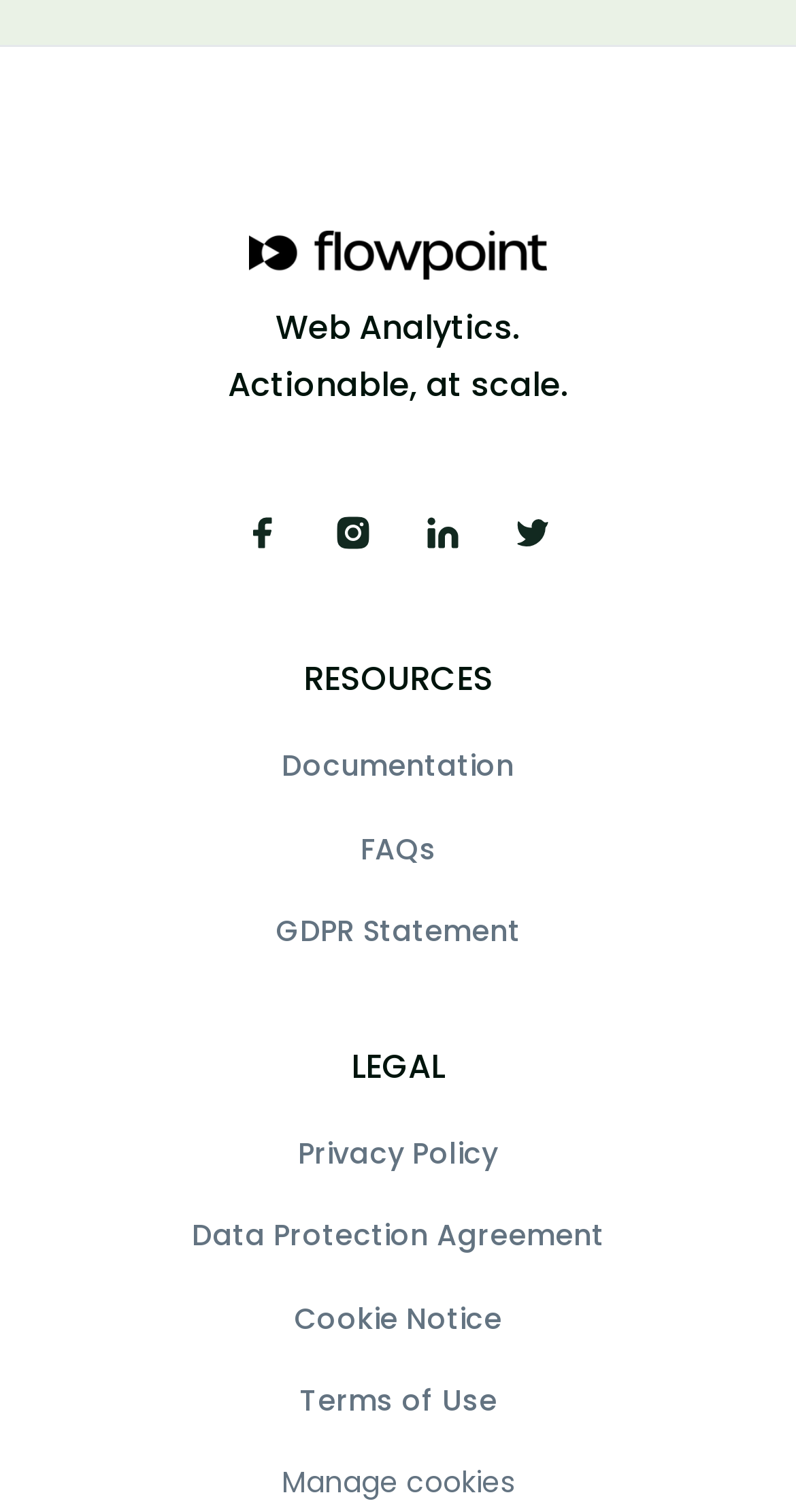Identify the bounding box for the given UI element using the description provided. Coordinates should be in the format (top-left x, top-left y, bottom-right x, bottom-right y) and must be between 0 and 1. Here is the description: Terms of Use

[0.041, 0.91, 0.959, 0.944]